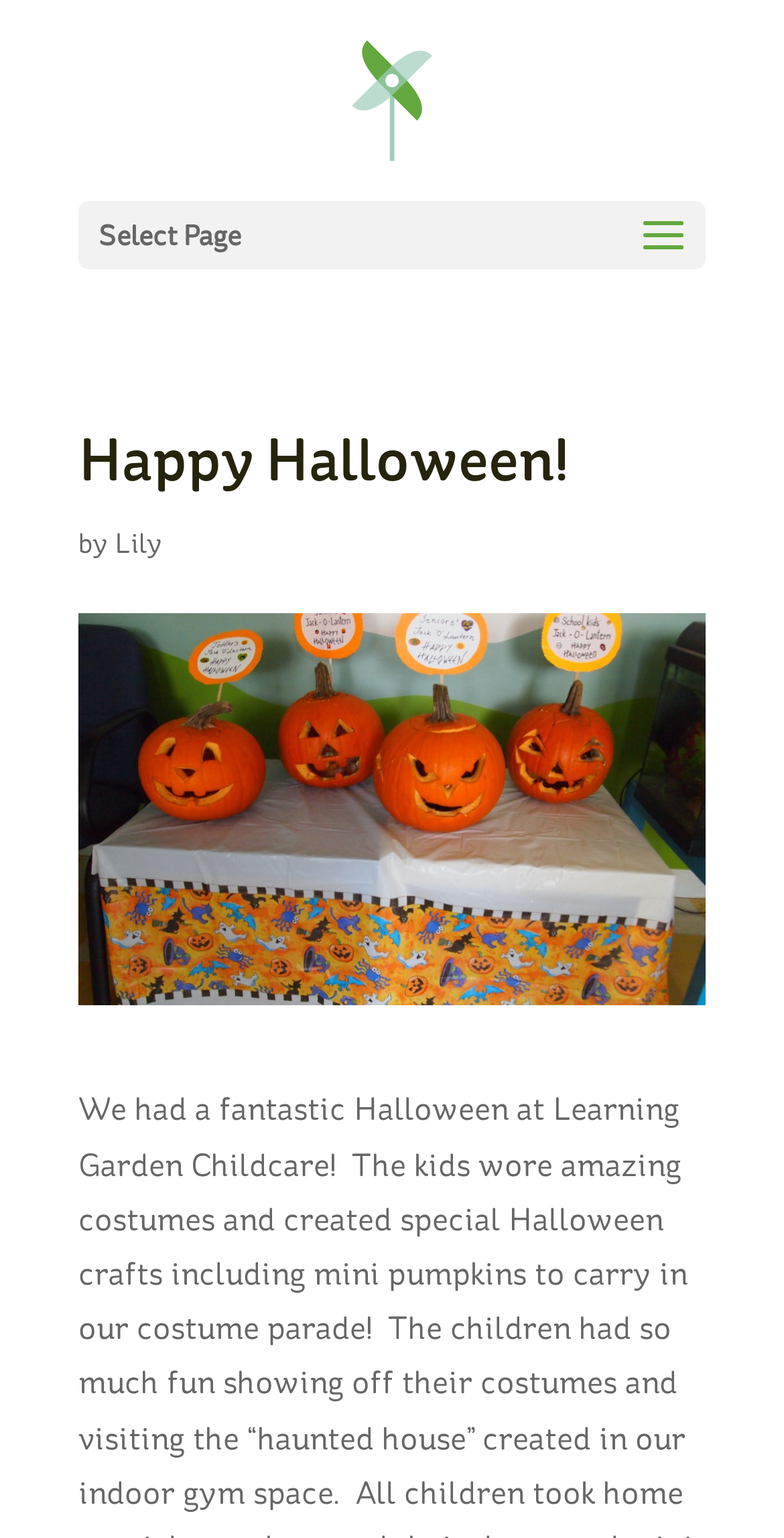Based on the element description, predict the bounding box coordinates (top-left x, top-left y, bottom-right x, bottom-right y) for the UI element in the screenshot: Lily

[0.146, 0.342, 0.208, 0.365]